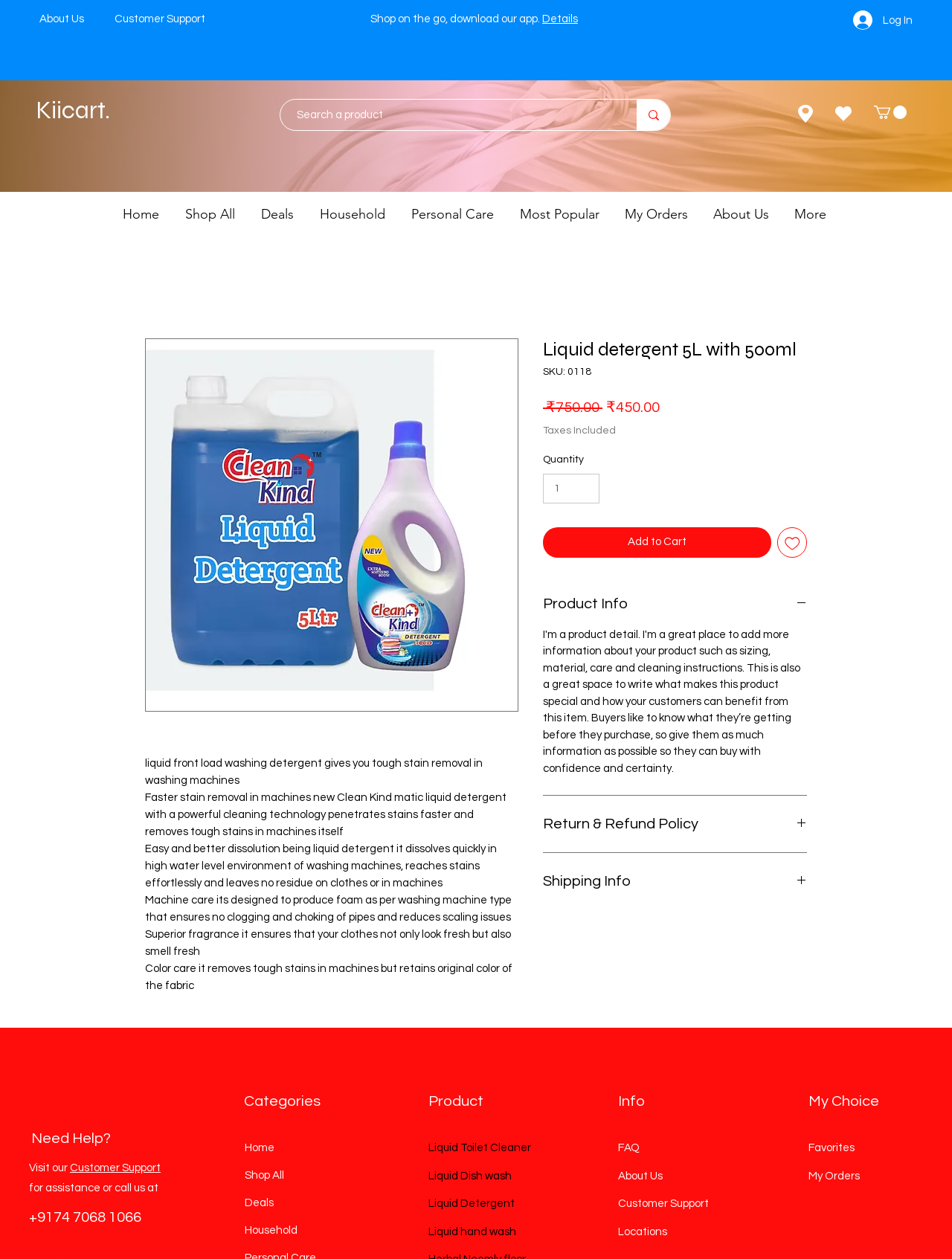Identify the title of the webpage and provide its text content.

Liquid detergent 5L with 500ml